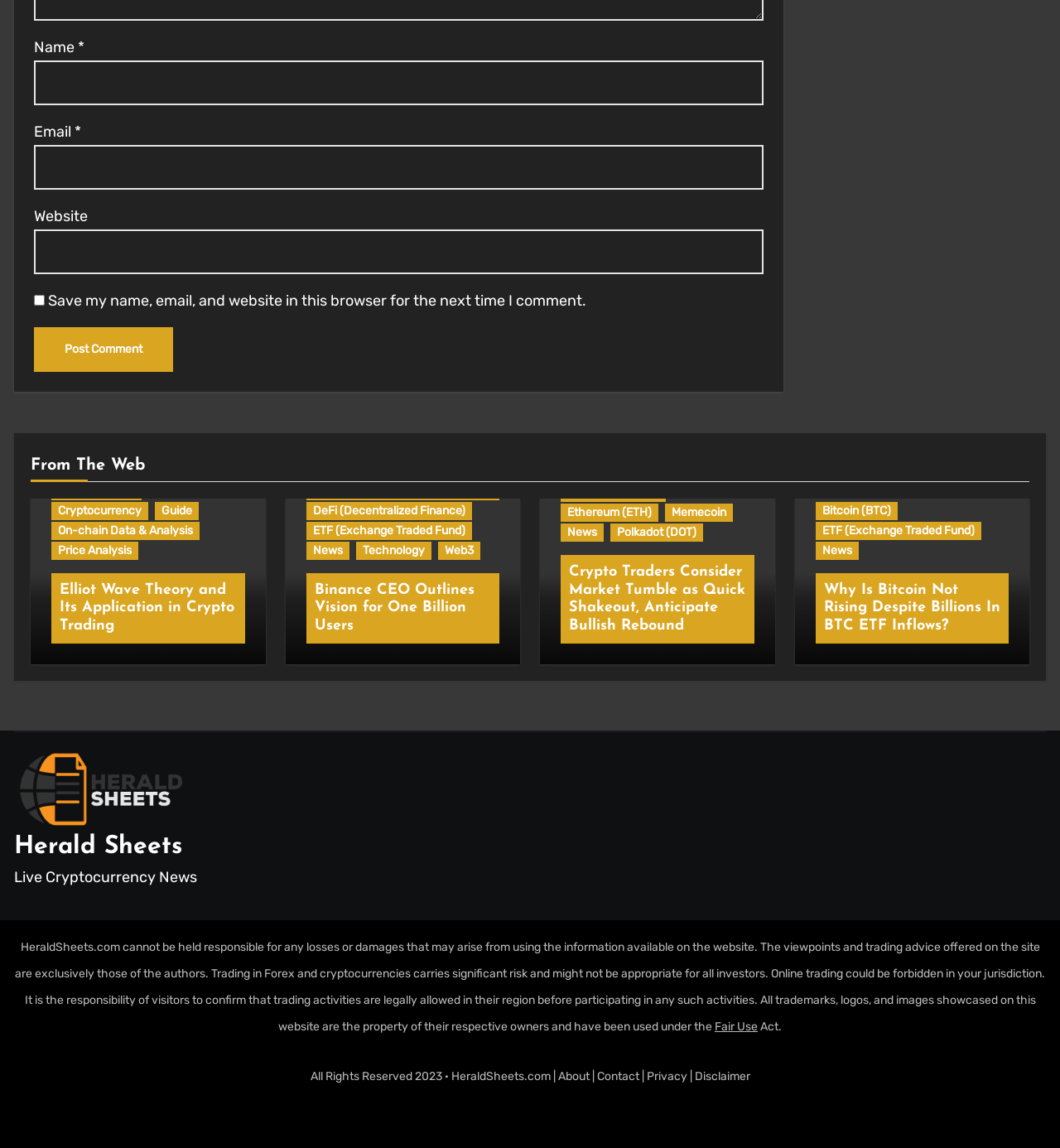What is the name of the website?
Please provide a comprehensive answer based on the contents of the image.

The website's name is mentioned in the footer section, where it says 'HeraldSheets.com cannot be held responsible for any losses or damages...' and also in the link 'Herald Sheets' at the bottom of the page.